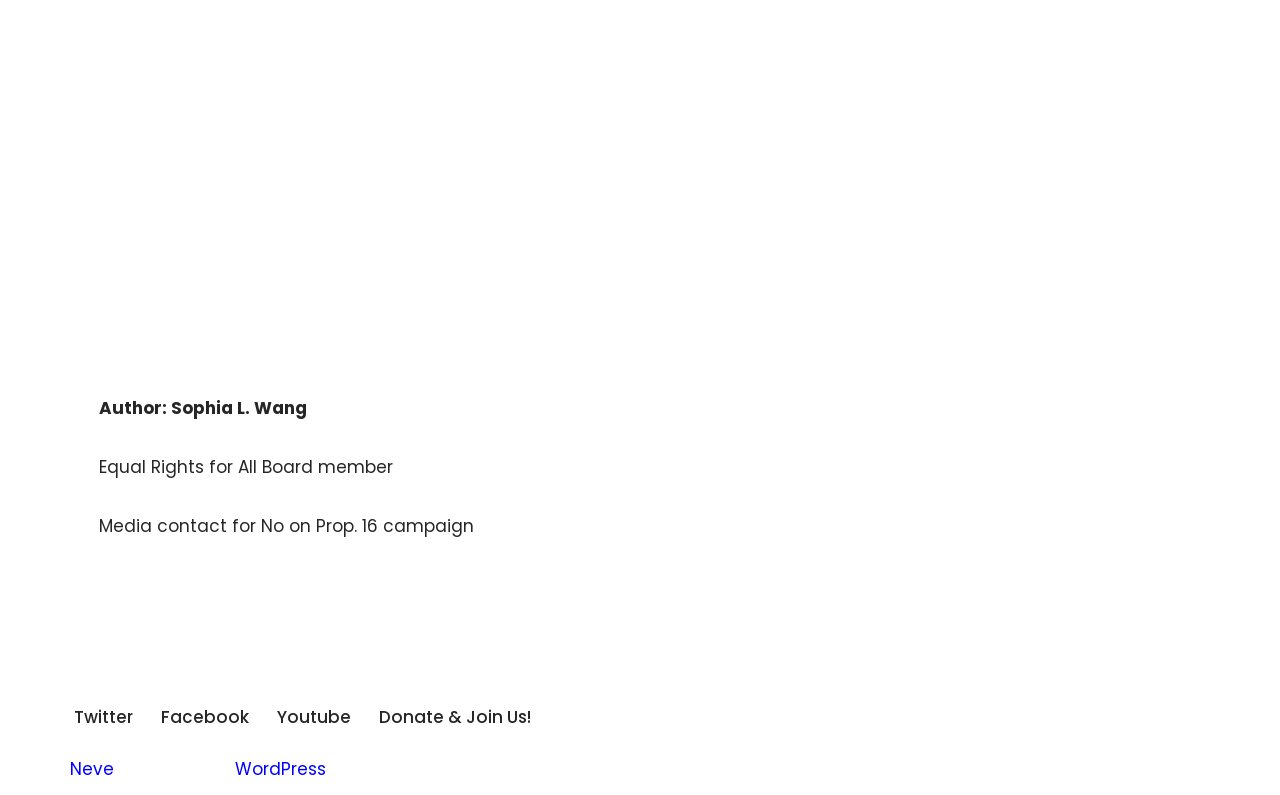Please specify the bounding box coordinates in the format (top-left x, top-left y, bottom-right x, bottom-right y), with all values as floating point numbers between 0 and 1. Identify the bounding box of the UI element described by: Donate & Join Us!

[0.296, 0.884, 0.415, 0.92]